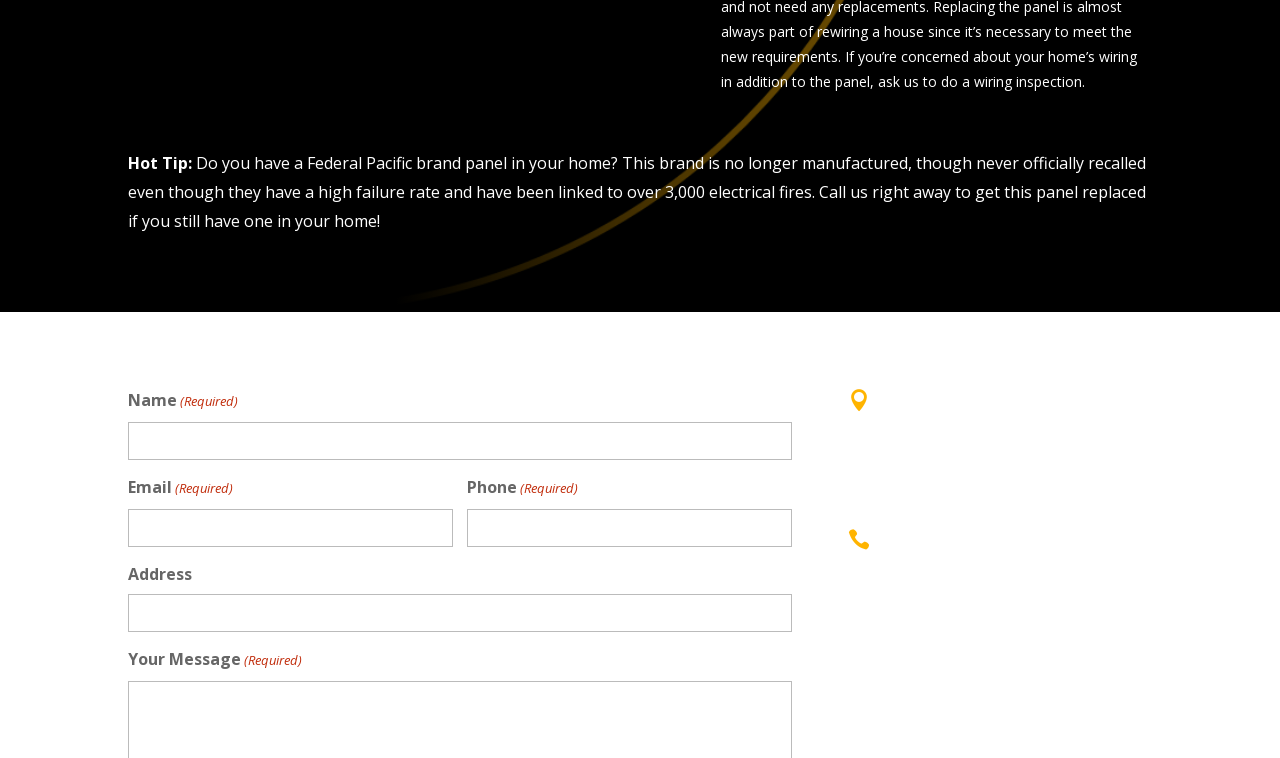Use a single word or phrase to answer the question:
What is the company name?

JM Electric Inc.